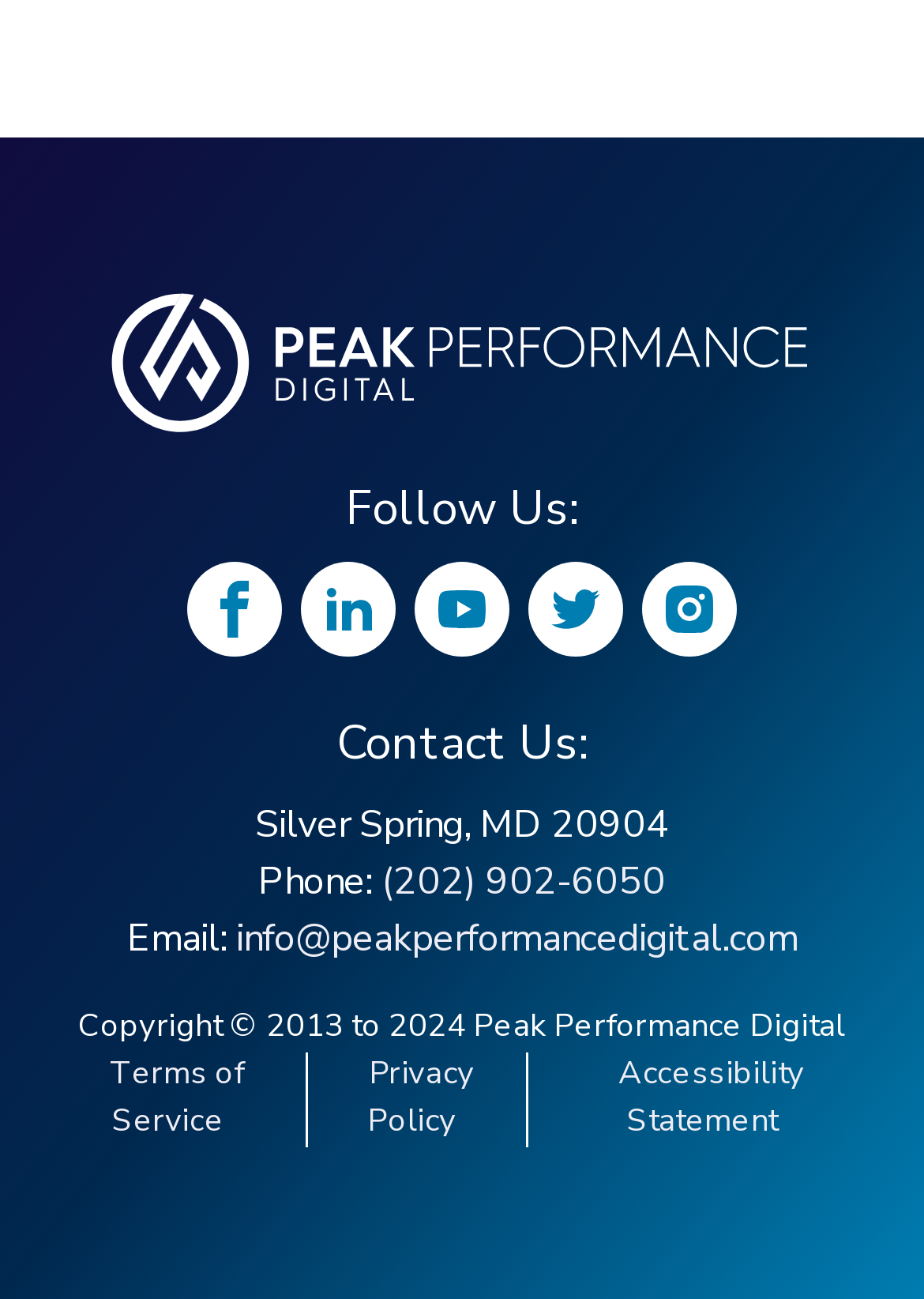Can you give a detailed response to the following question using the information from the image? What social media platforms can you follow the company on?

The social media platforms are listed in the 'Follow Us:' section, where there are links to follow the company on Facebook, LinkedIn, YouTube, Twitter, and Instagram.